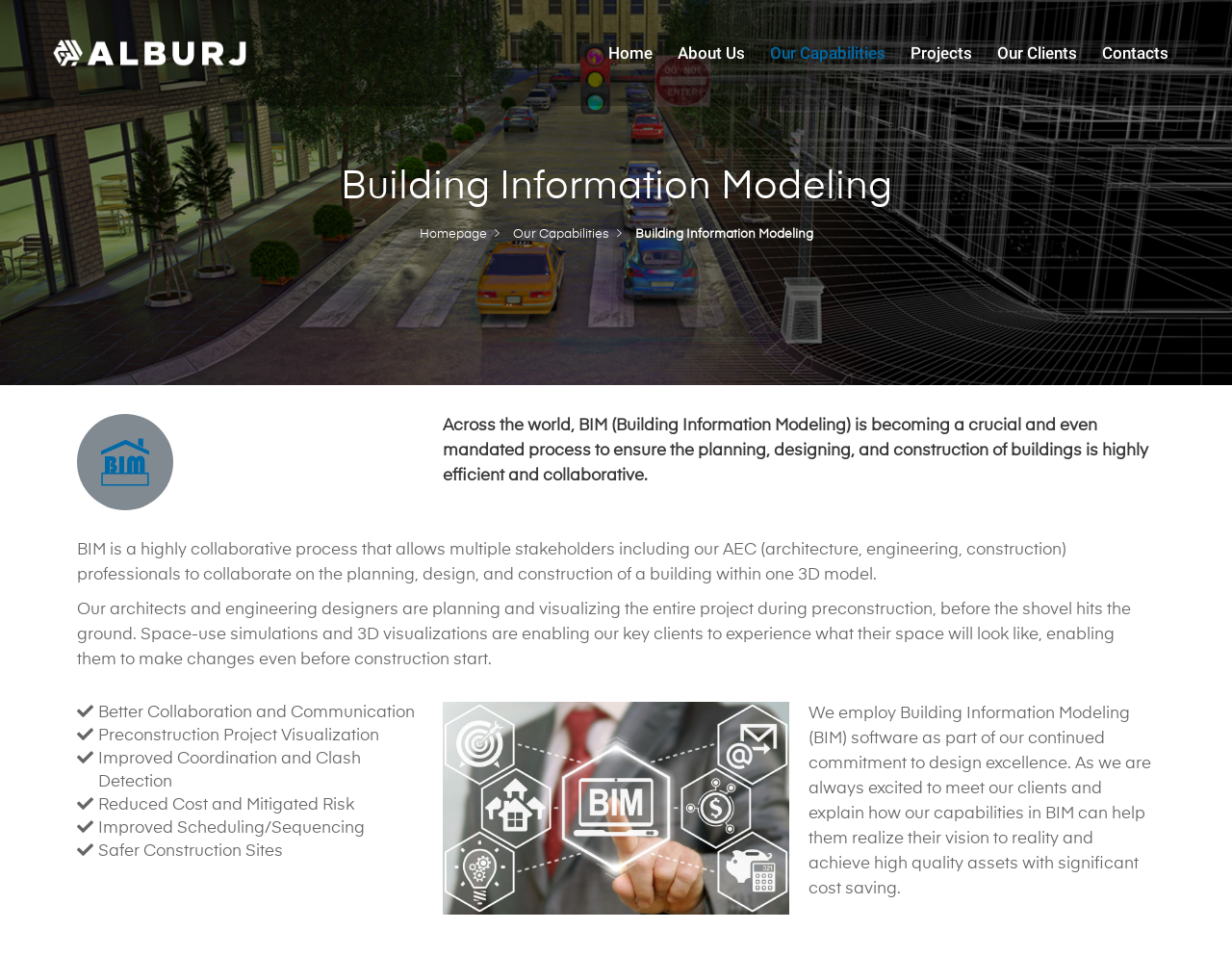Please predict the bounding box coordinates of the element's region where a click is necessary to complete the following instruction: "Click the image to learn more about Building Information Modeling". The coordinates should be represented by four float numbers between 0 and 1, i.e., [left, top, right, bottom].

[0.359, 0.734, 0.641, 0.956]